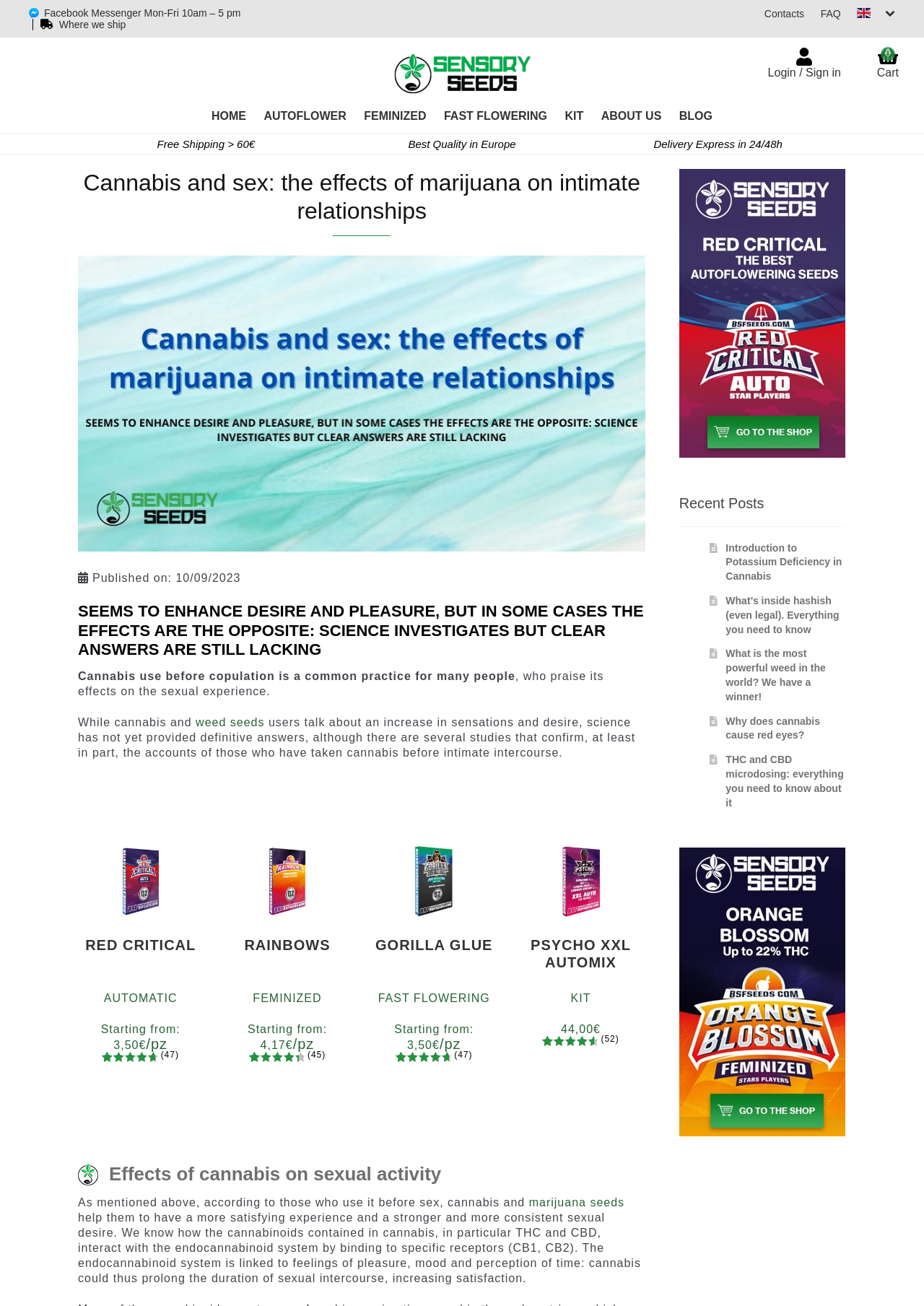Based on the element description: "Autoflower", identify the bounding box coordinates for this UI element. The coordinates must be four float numbers between 0 and 1, listed as [left, top, right, bottom].

[0.278, 0.084, 0.383, 0.102]